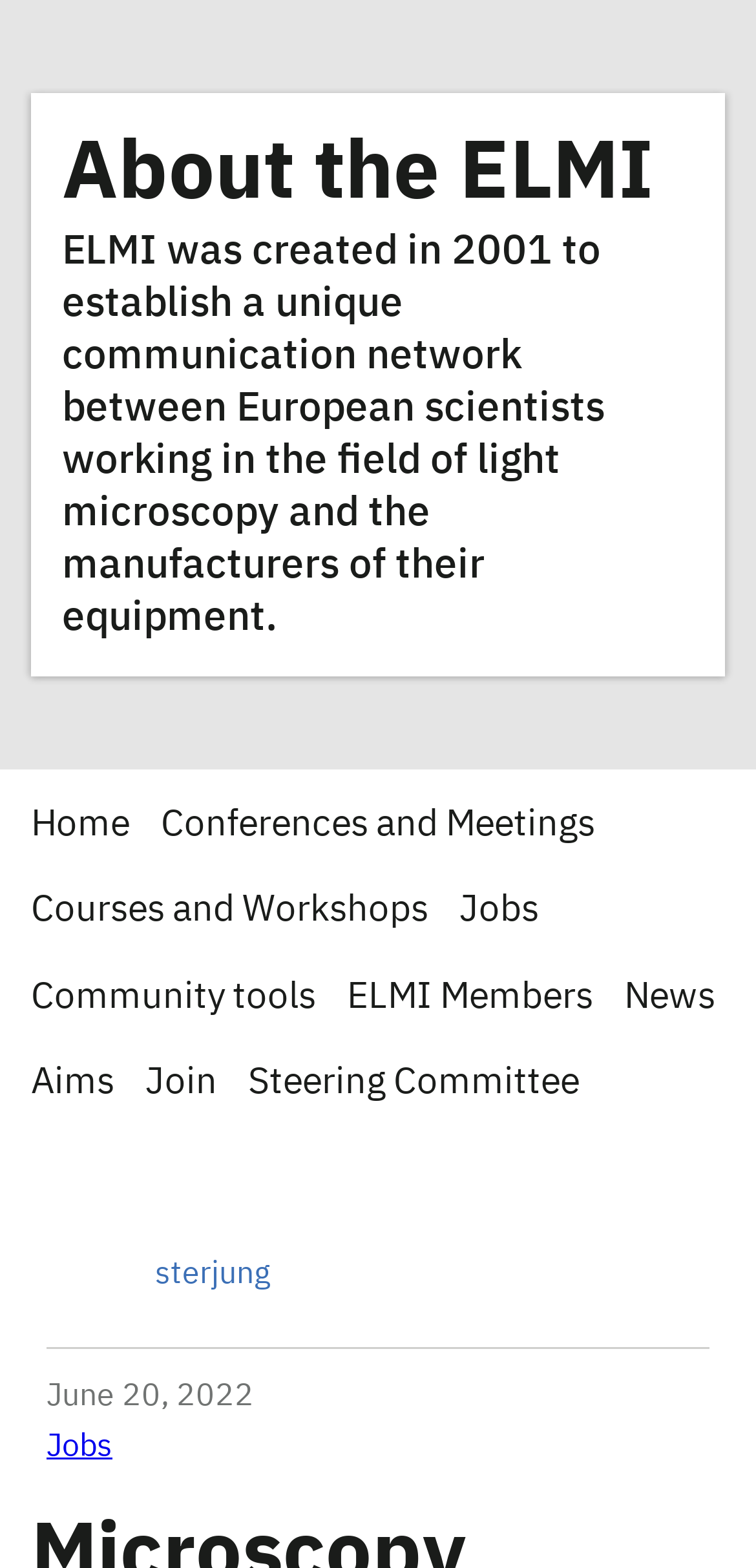Generate the title text from the webpage.

About the ELMI